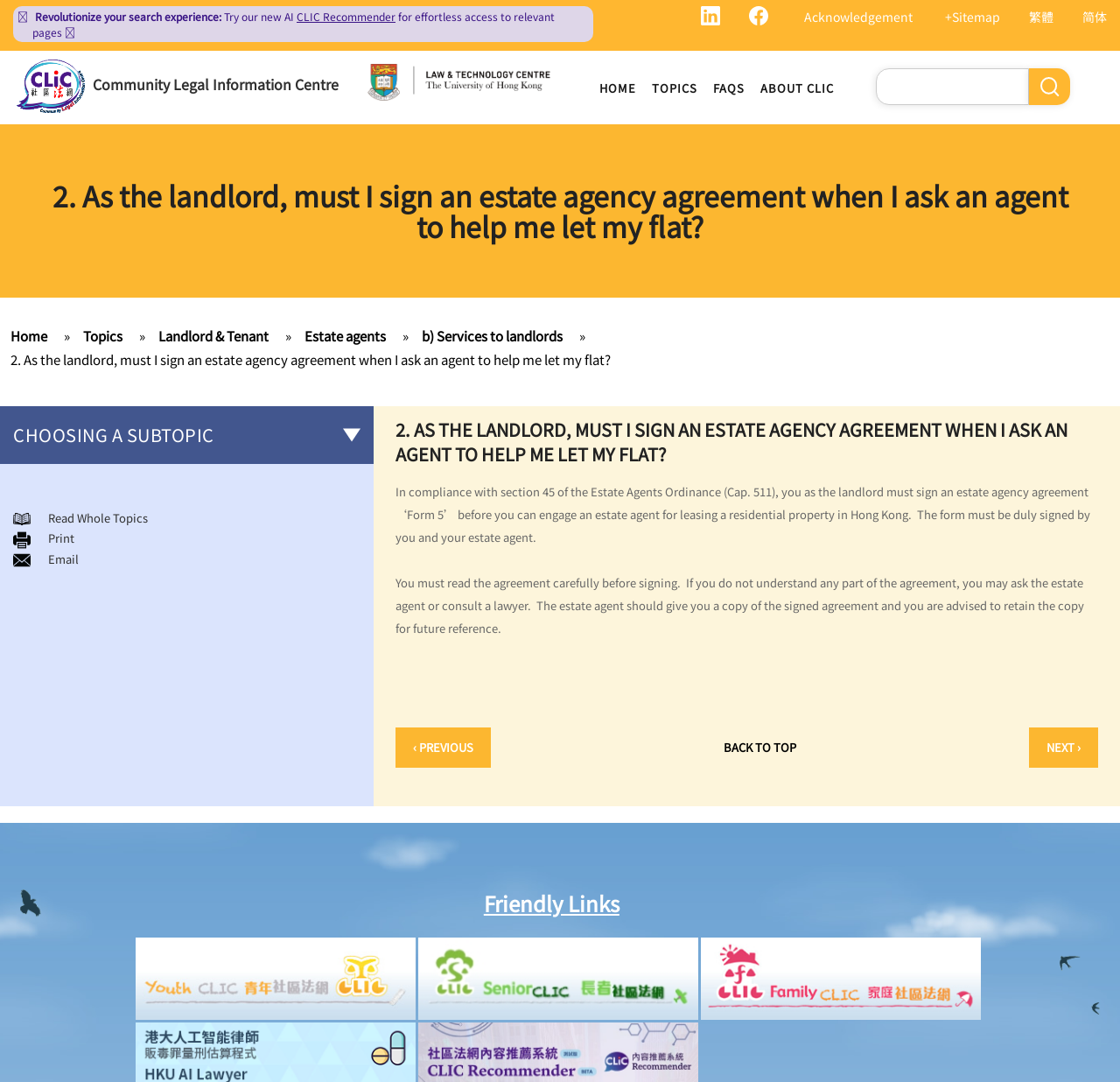Please specify the bounding box coordinates of the area that should be clicked to accomplish the following instruction: "Search for something". The coordinates should consist of four float numbers between 0 and 1, i.e., [left, top, right, bottom].

[0.782, 0.063, 0.956, 0.097]